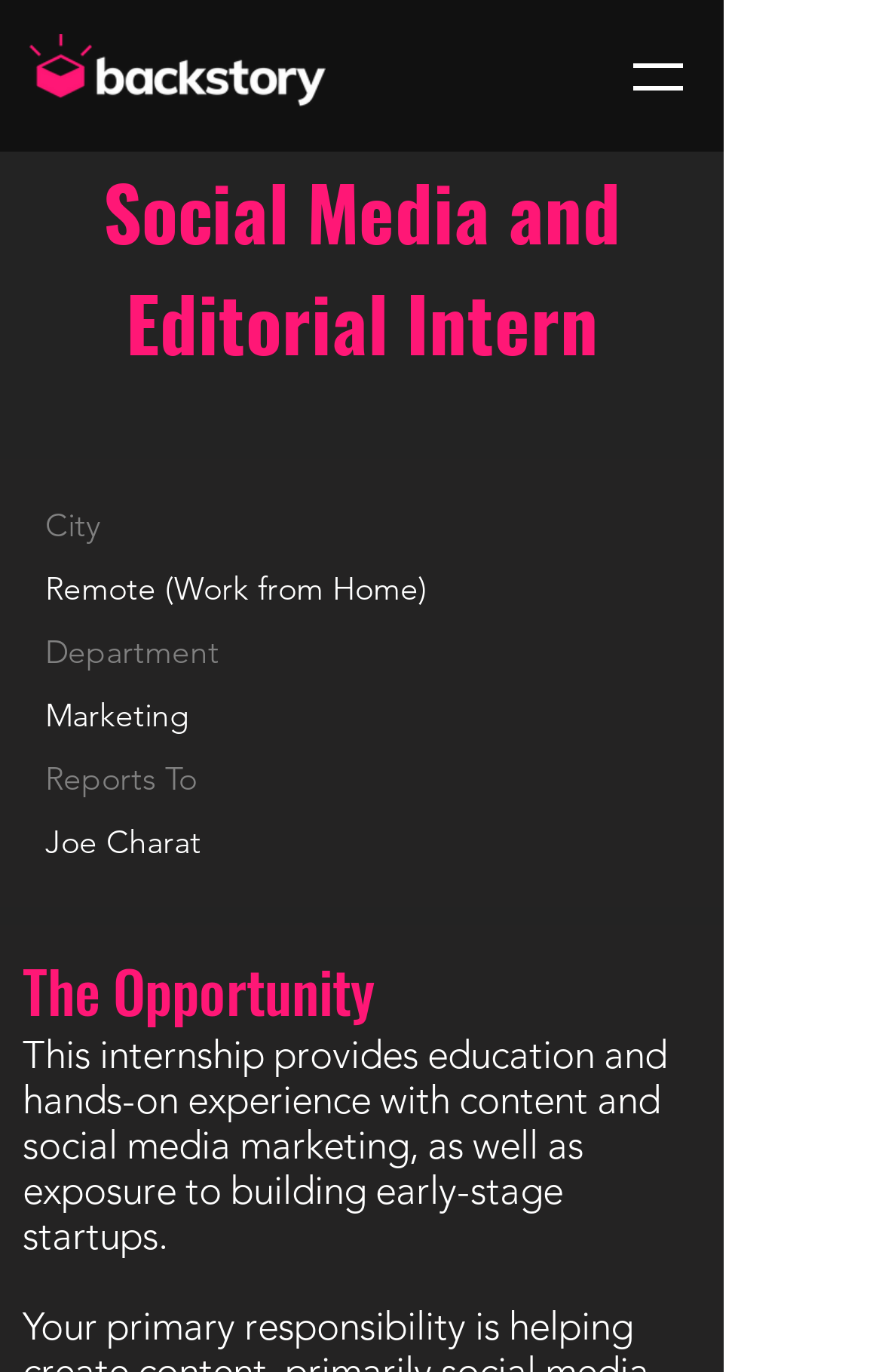Answer the question in one word or a short phrase:
What is the department of the internship?

Marketing